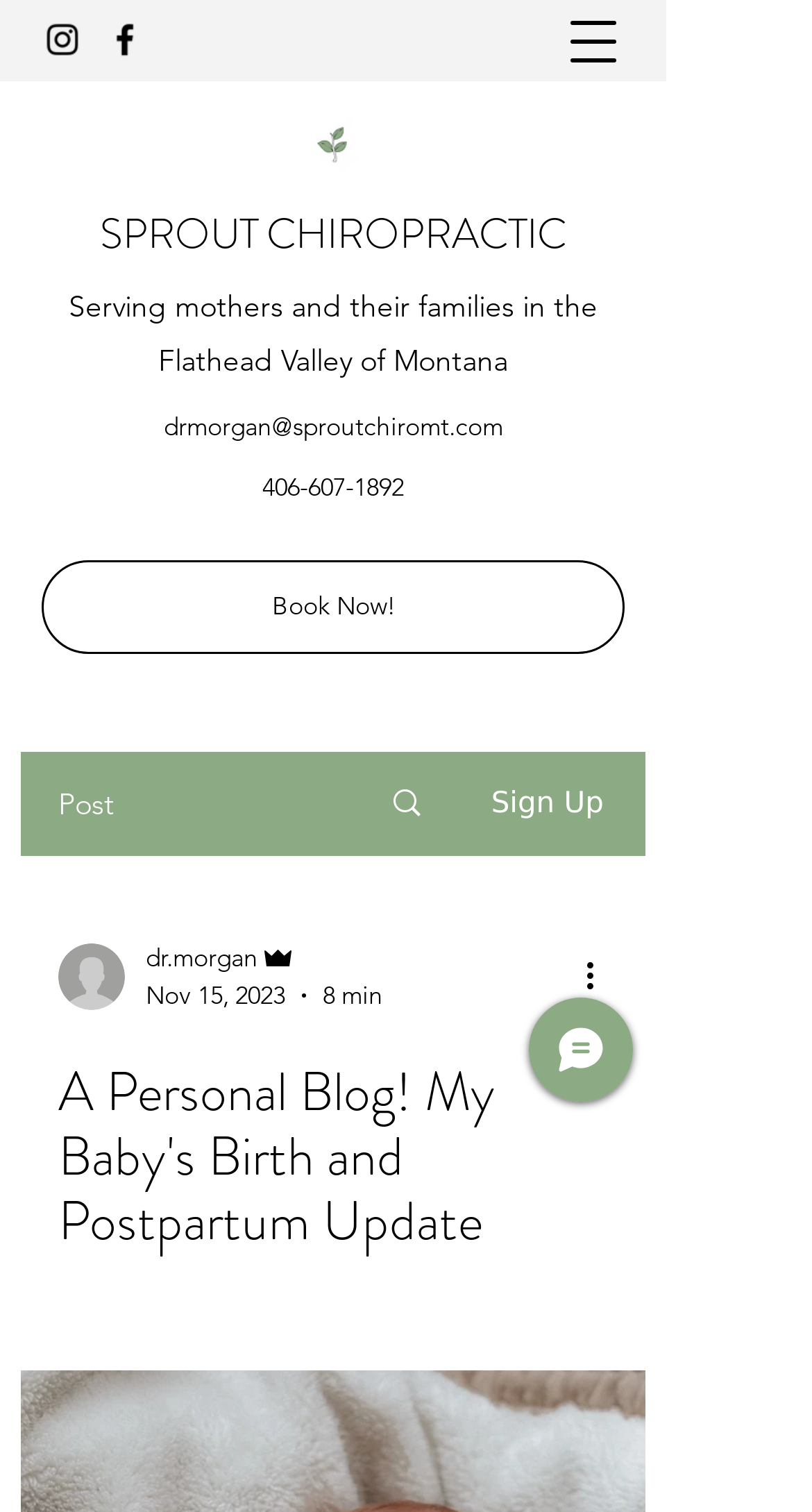Locate the bounding box coordinates of the segment that needs to be clicked to meet this instruction: "Open navigation menu".

[0.679, 0.0, 0.782, 0.055]